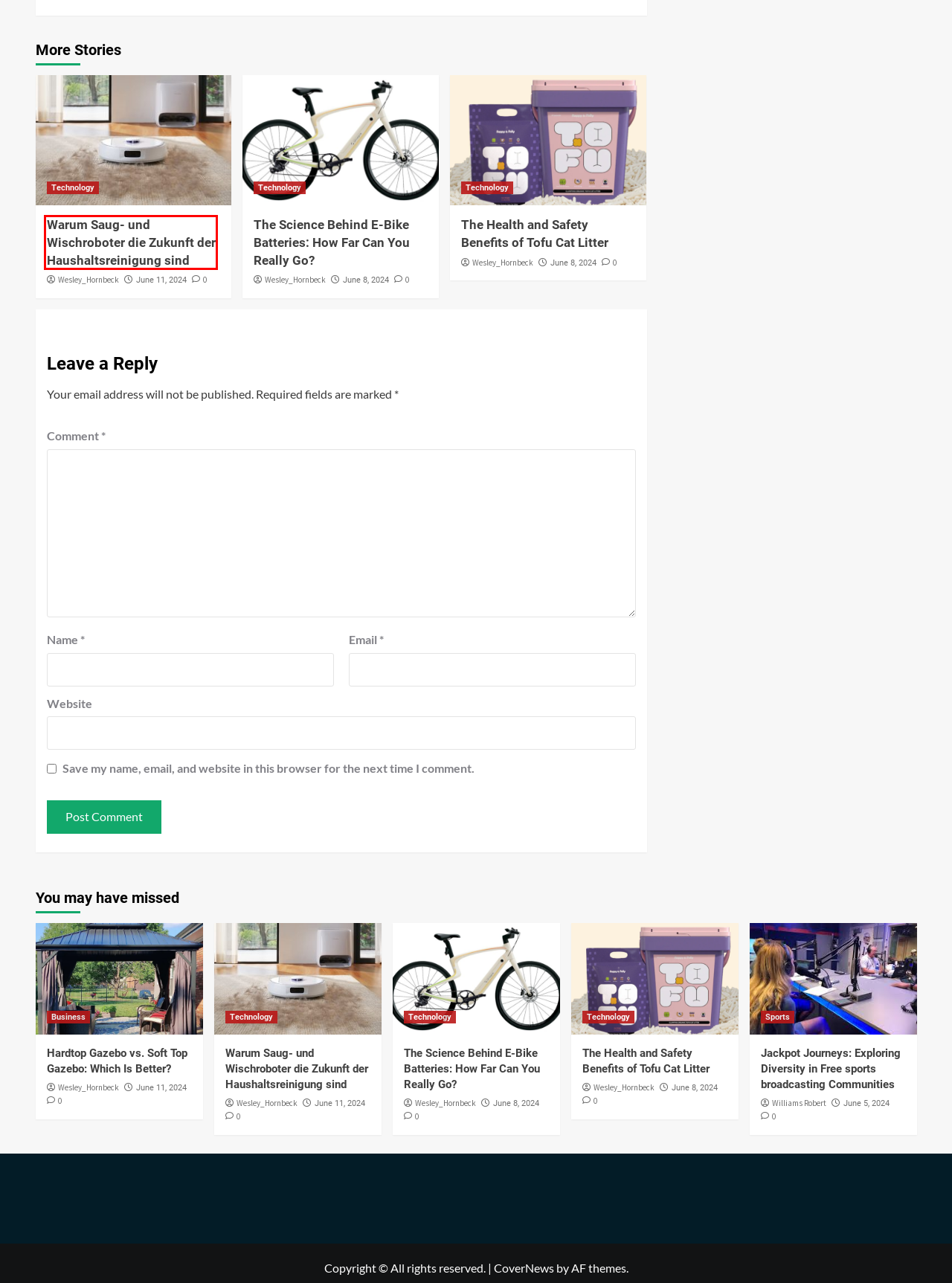A screenshot of a webpage is given with a red bounding box around a UI element. Choose the description that best matches the new webpage shown after clicking the element within the red bounding box. Here are the candidates:
A. The Science Behind E-Bike Batteries: How Far Can You Really Go? - Dr Cric
B. Hardtop Gazebo vs. Soft Top Gazebo: Which Is Better? - Dr Cric
C. The Health and Safety Benefits of Tofu Cat Litter - Dr Cric
D. Technology Archives - Dr Cric
E. Home - Tech Arp
F. How To Pick The Right Musikanlage Mieten - Dr Cric
G. Warum Saug- und Wischroboter die Zukunft der Haushaltsreinigung sind - Dr Cric
H. Jackpot Journeys: Exploring Diversity in Free sports broadcasting Communities - Dr Cric

G